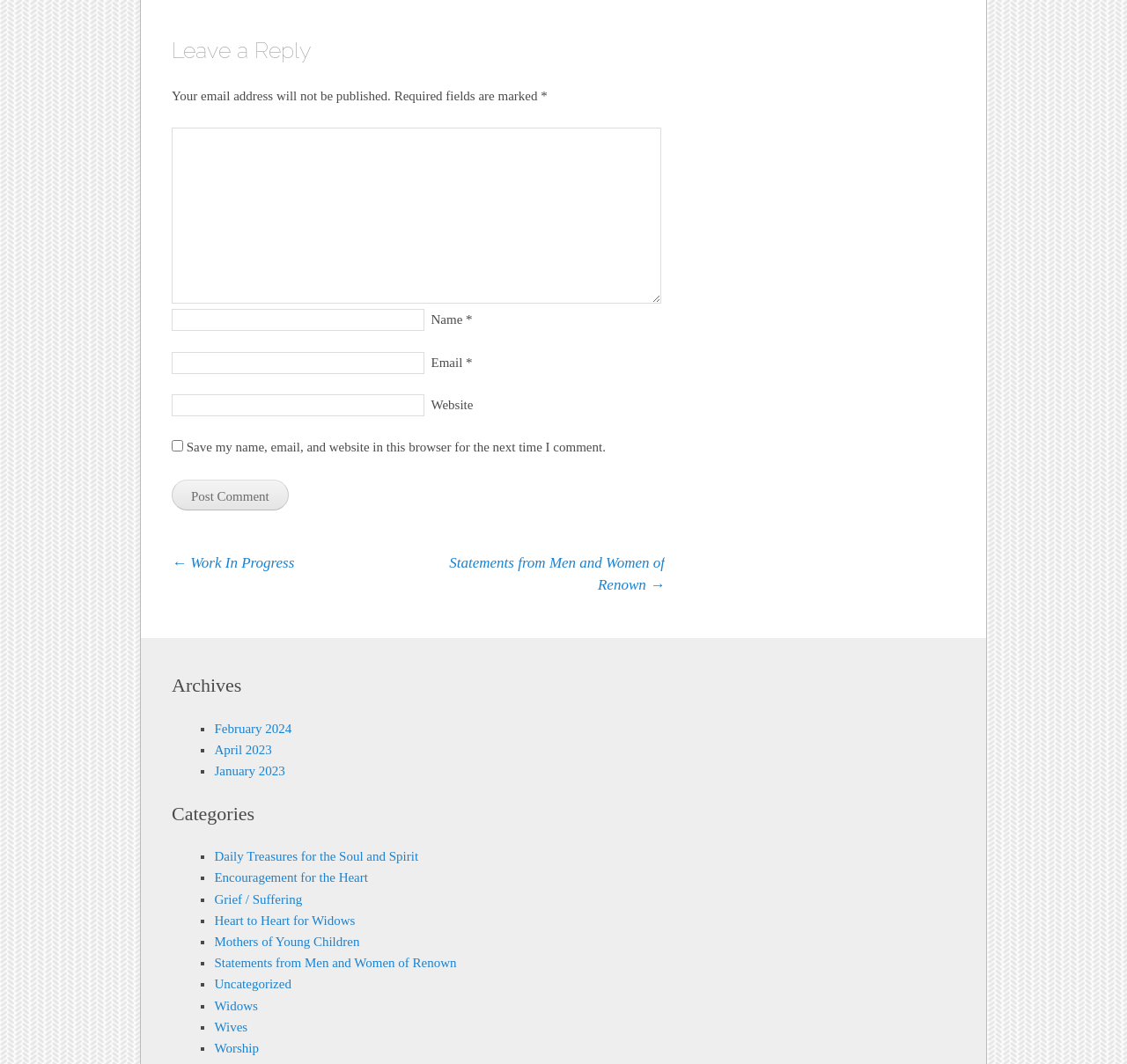Determine the bounding box coordinates of the target area to click to execute the following instruction: "Enter your name."

[0.152, 0.29, 0.377, 0.311]